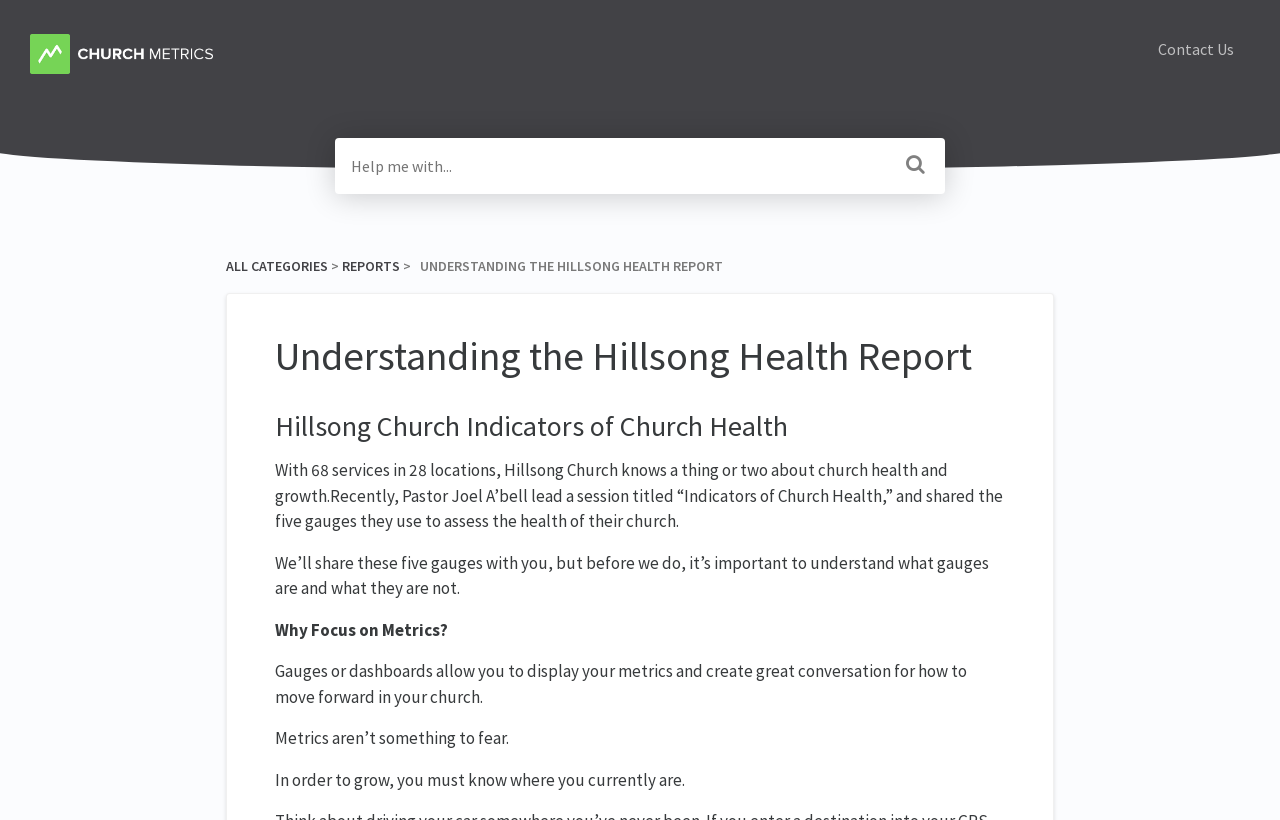Ascertain the bounding box coordinates for the UI element detailed here: "parent_node: Contact Us". The coordinates should be provided as [left, top, right, bottom] with each value being a float between 0 and 1.

[0.023, 0.037, 0.17, 0.095]